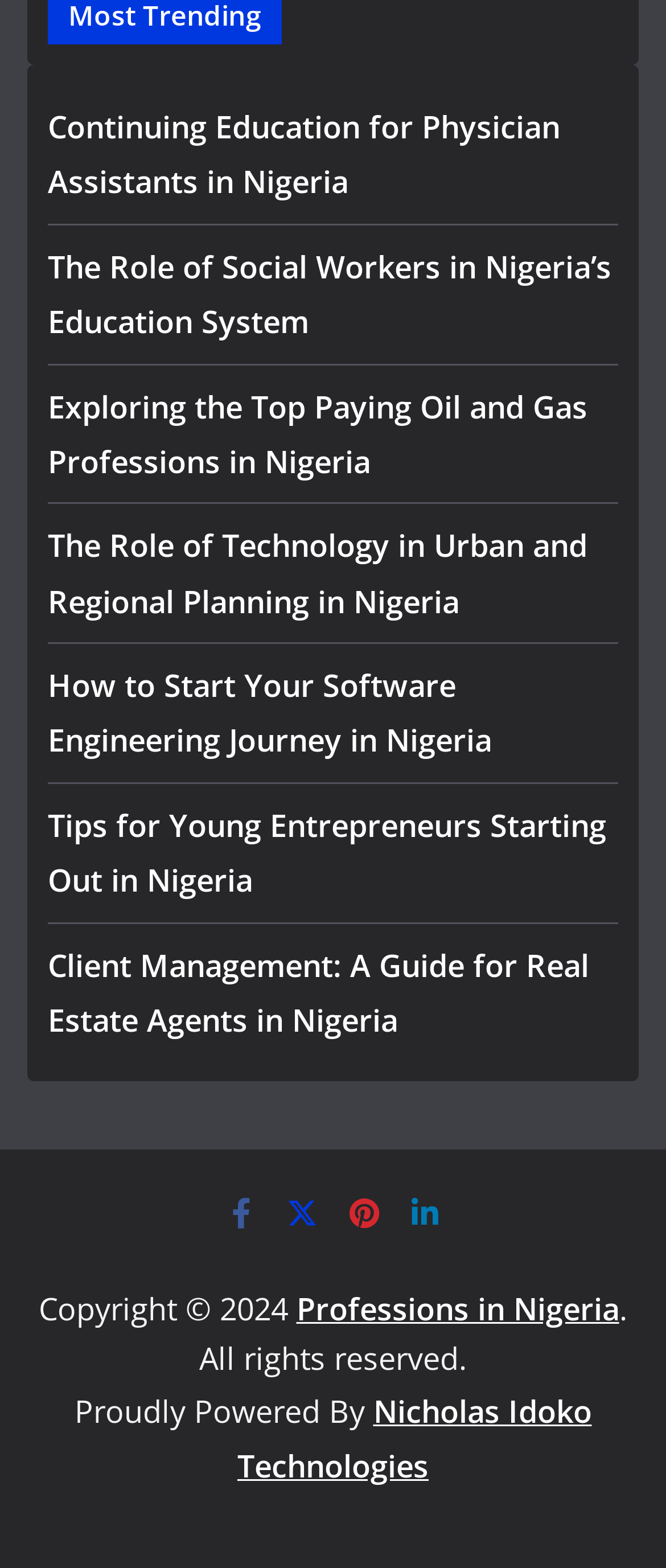Provide a brief response using a word or short phrase to this question:
How many links are present in the main section?

7